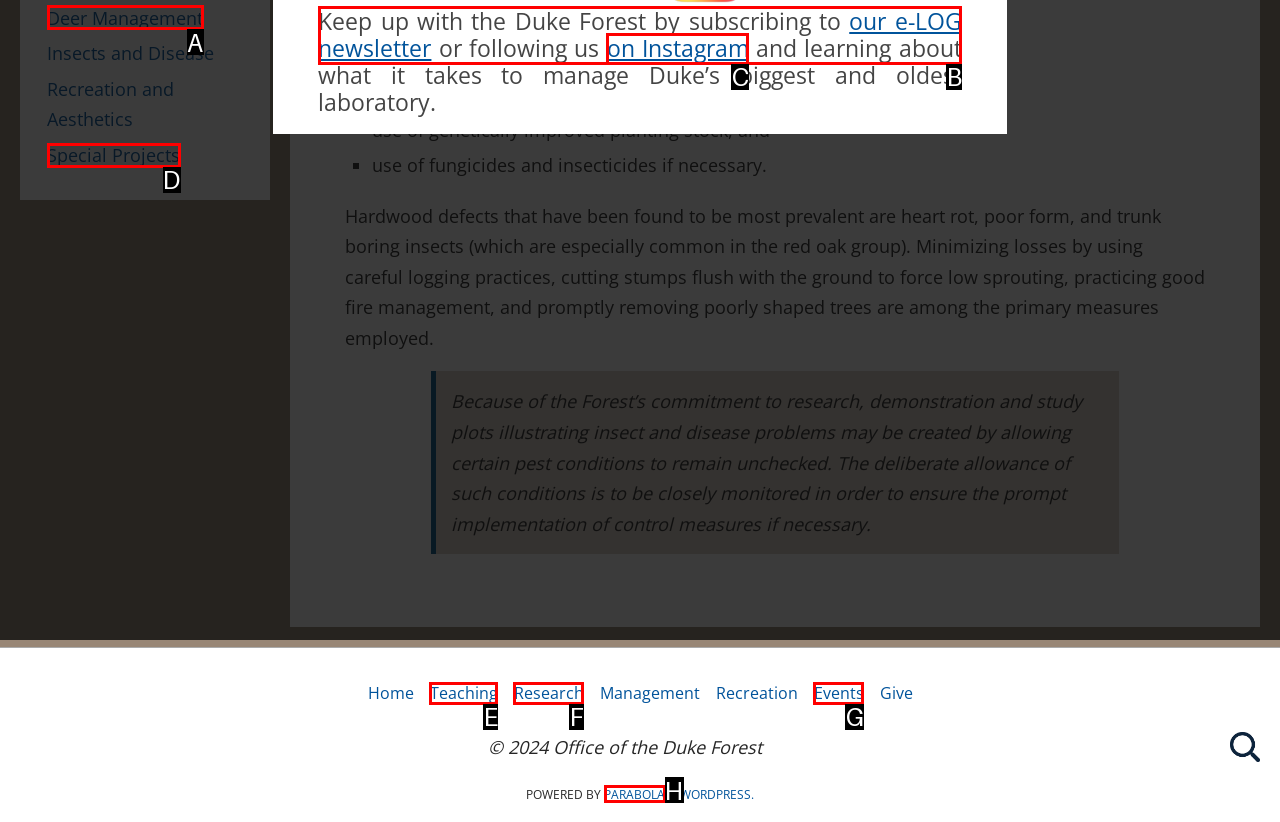Based on the description: Events, identify the matching HTML element. Reply with the letter of the correct option directly.

G